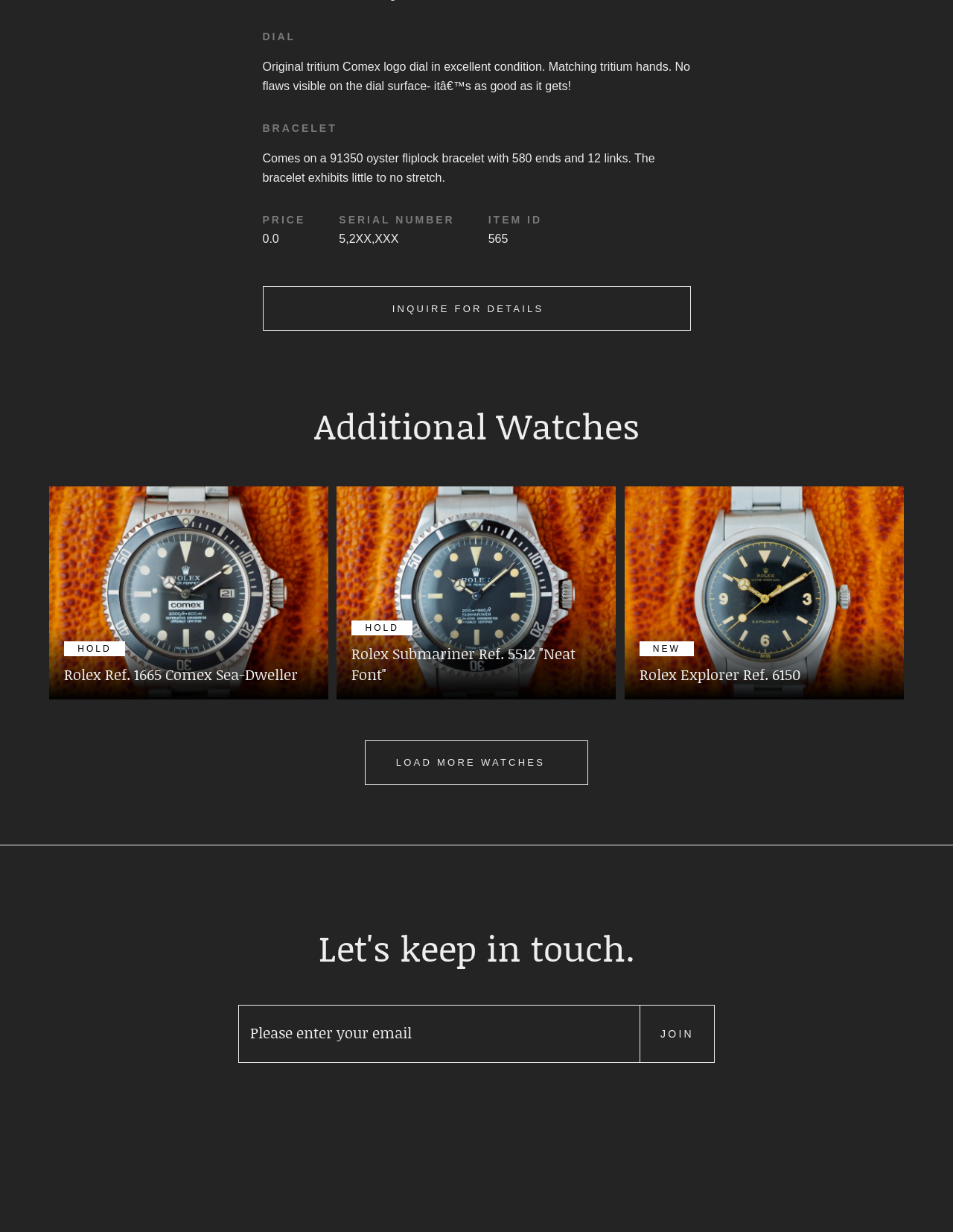Please analyze the image and provide a thorough answer to the question:
How many links are on the bracelet?

The number of links on the bracelet is 12 because the StaticText element with the text 'Comes on a 91350 oyster fliplock bracelet with 580 ends and 12 links.' specifies the number of links.